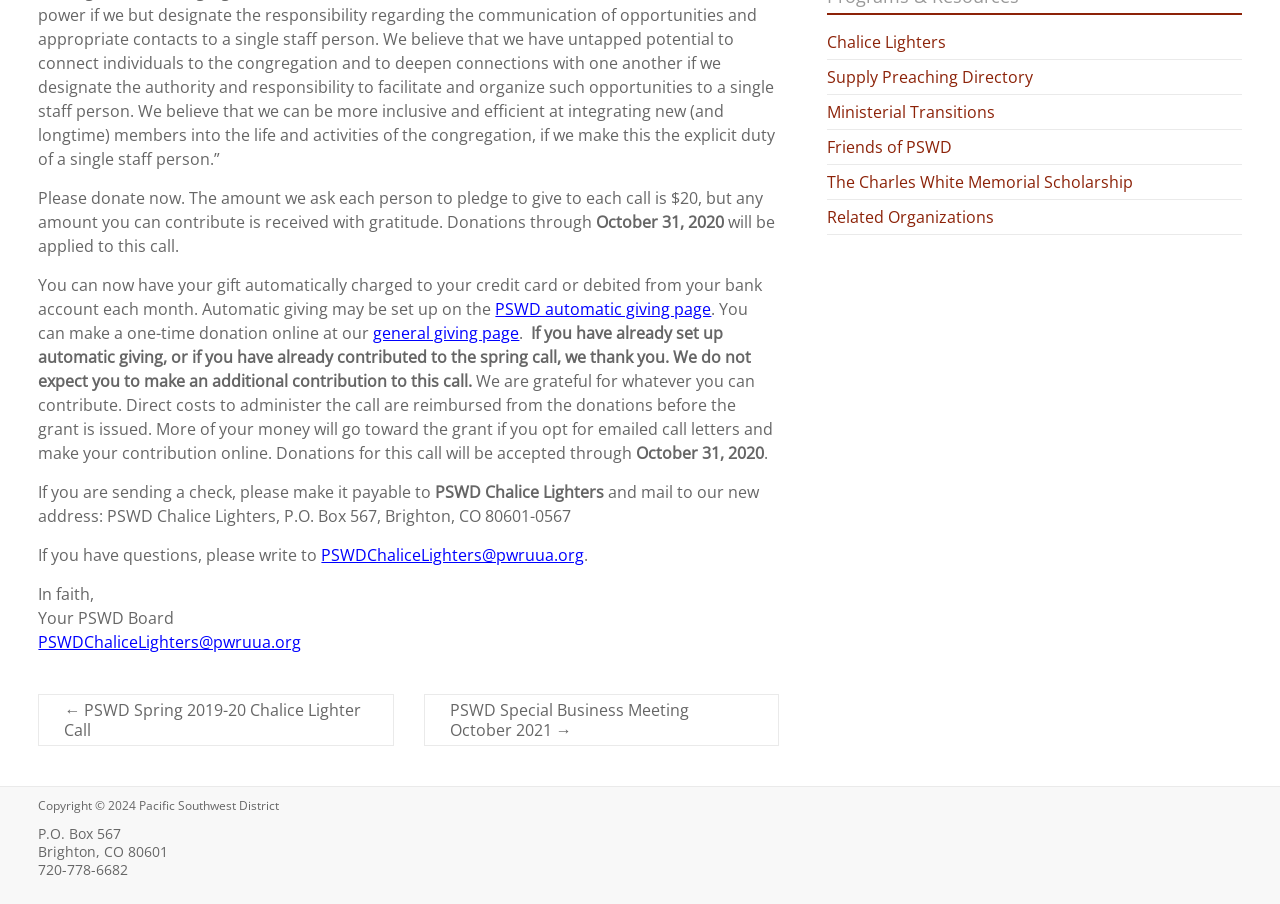Using the element description provided, determine the bounding box coordinates in the format (top-left x, top-left y, bottom-right x, bottom-right y). Ensure that all values are floating point numbers between 0 and 1. Element description: Related Organizations

[0.646, 0.228, 0.776, 0.252]